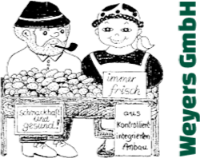What is written on the wooden cart?
Based on the image, answer the question with a single word or brief phrase.

immer frisch and schmeckt gut und gesund!